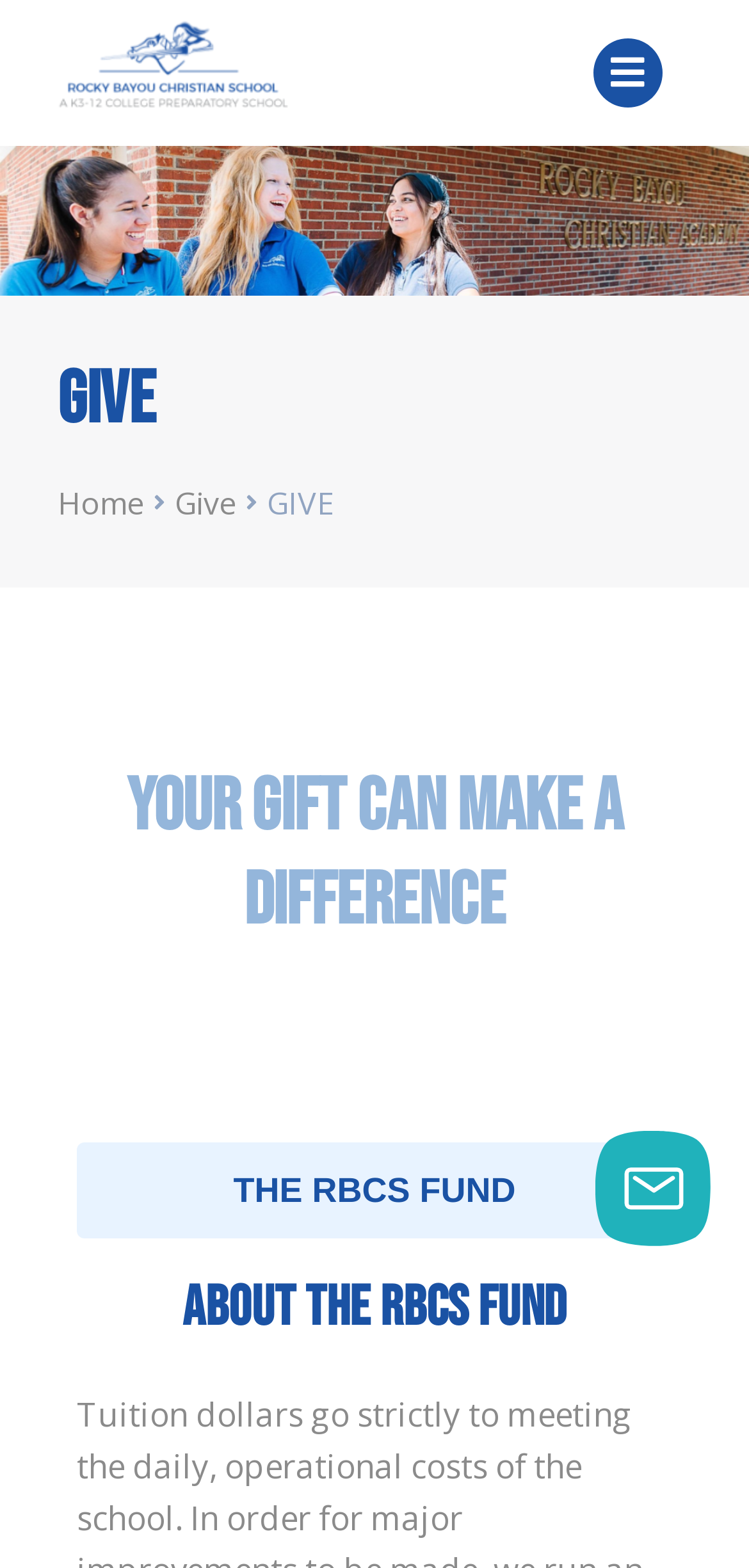Use a single word or phrase to answer the question:
What is the position of the 'Launch chat button'?

Bottom right